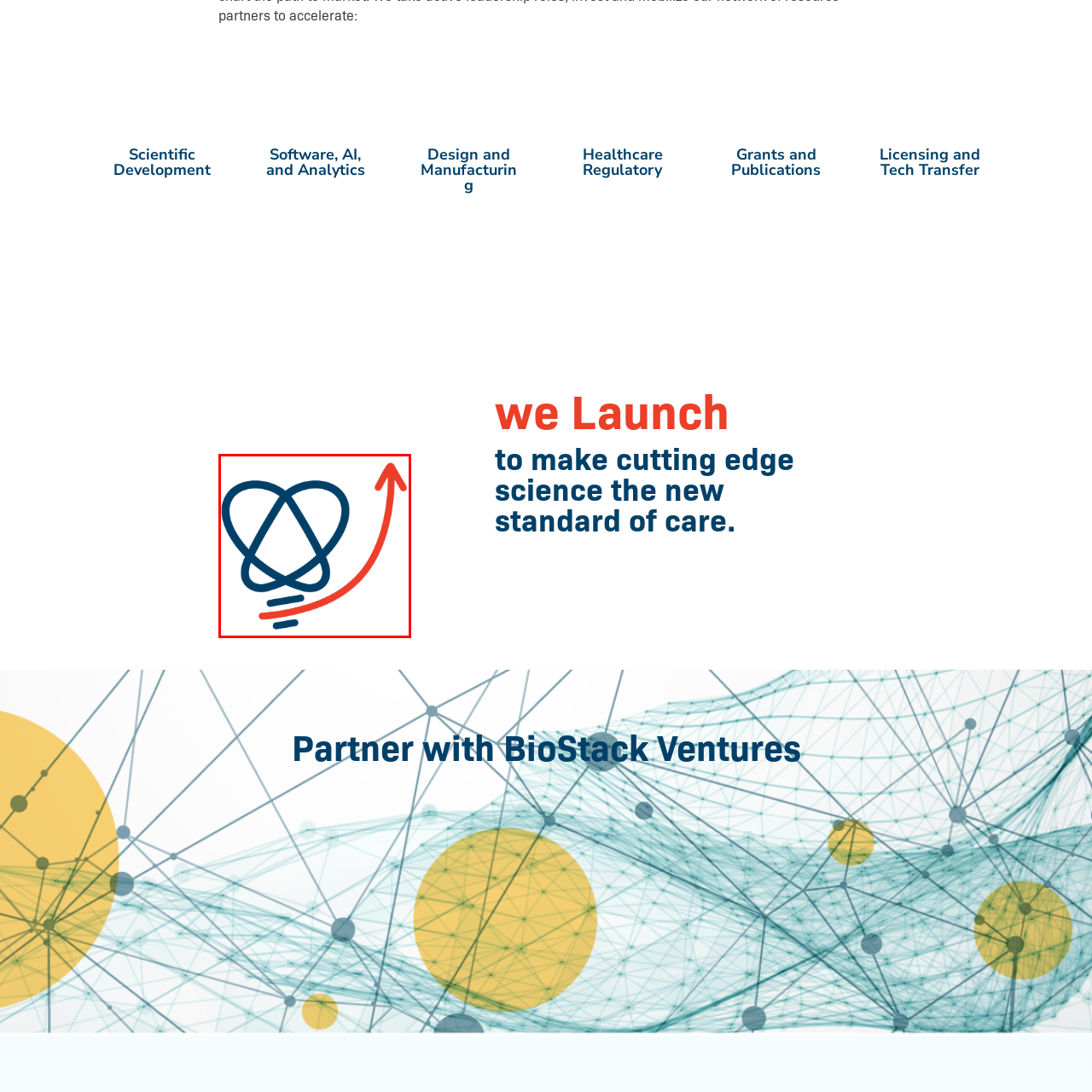Take a close look at the image outlined by the red bounding box and give a detailed response to the subsequent question, with information derived from the image: What are the predominant colors of the logo?

The logo features a professional yet dynamic approach to the field, which is reflected in the use of deep blue and vibrant red as the predominant colors.